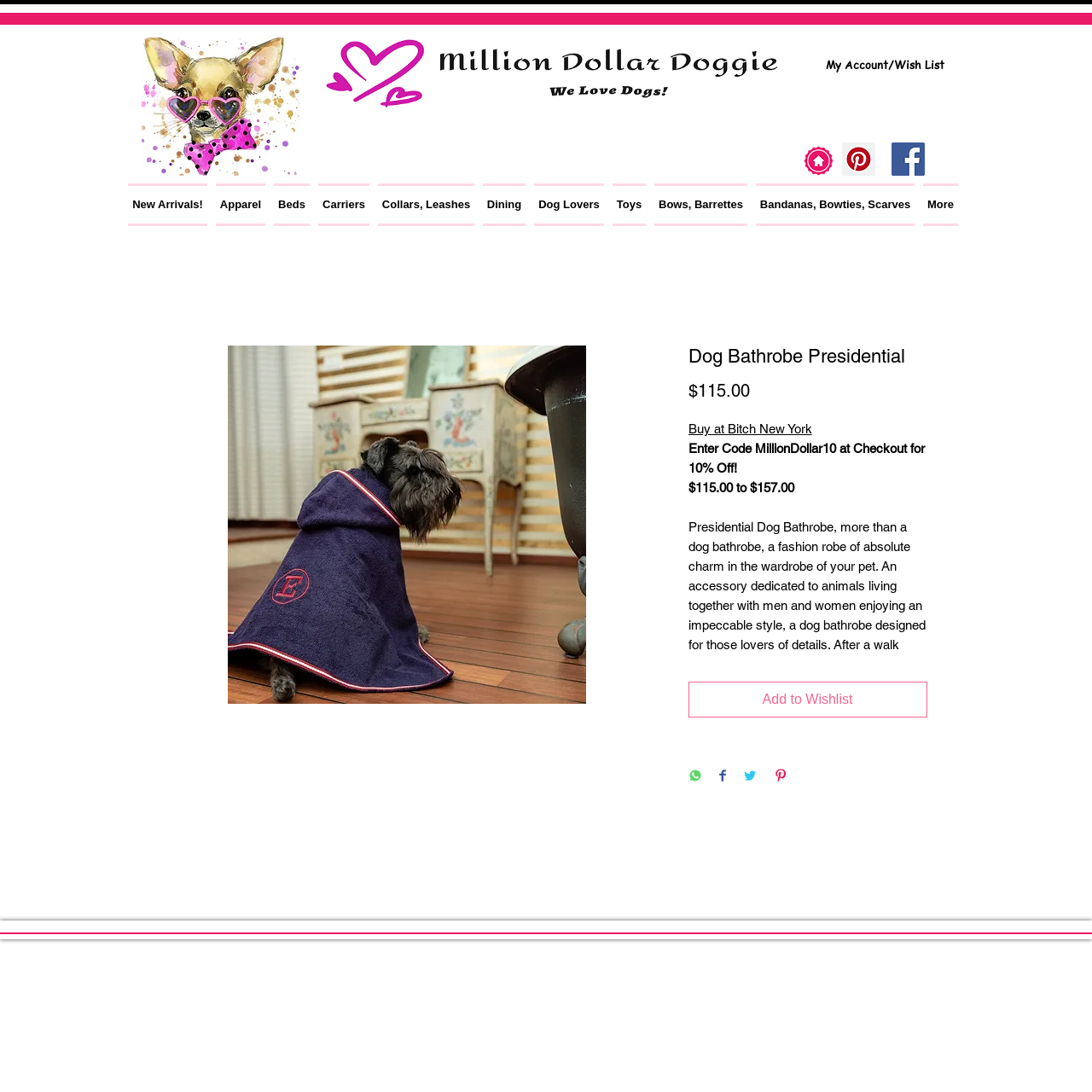What is the material of the dog bathrobe?
Please interpret the details in the image and answer the question thoroughly.

I found the answer by reading the product description in the article section of the webpage, which mentions that the bathrobe is made of 'blue presidential cotton terry bordered with bordeaux and ivory contrast ribbon'.